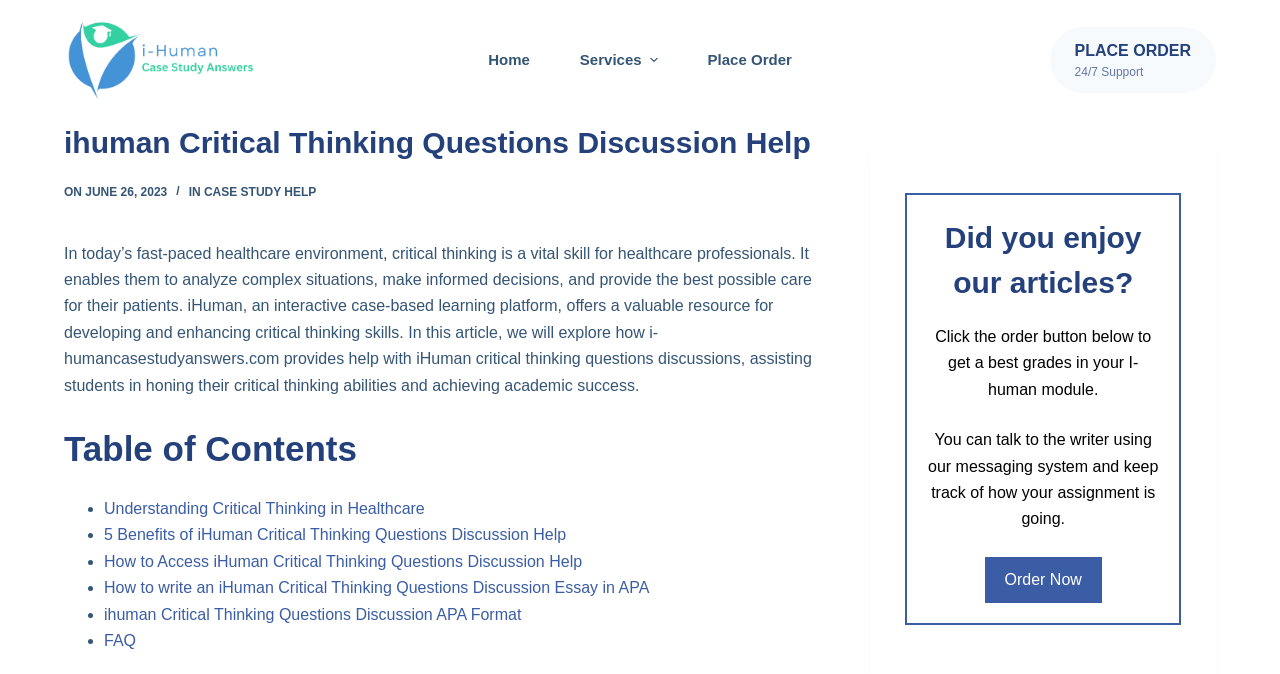Respond with a single word or short phrase to the following question: 
What is the name of the website?

i-Human Case Study Answers